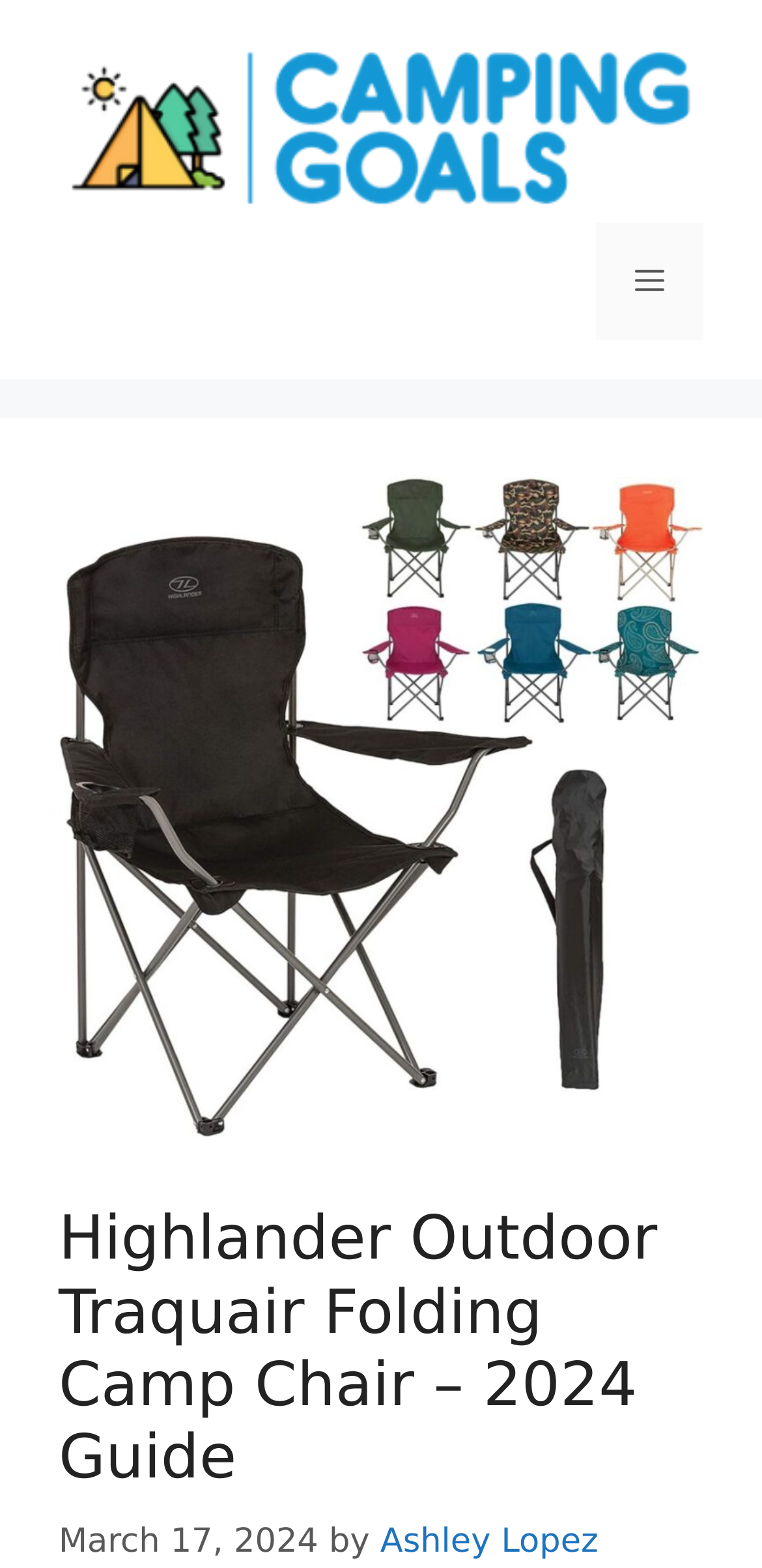Who is the author of the article?
Please use the visual content to give a single word or phrase answer.

Ashley Lopez